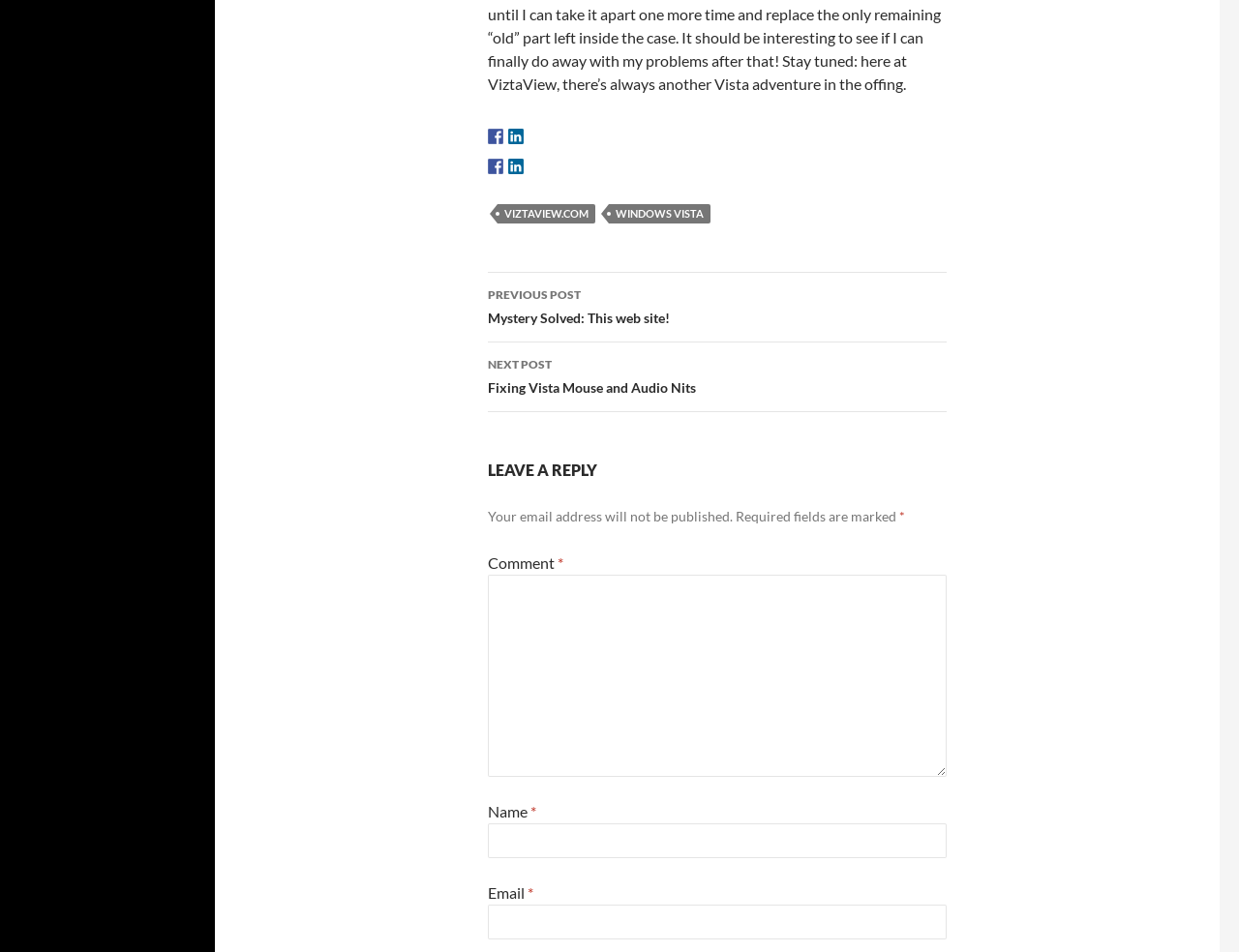Kindly provide the bounding box coordinates of the section you need to click on to fulfill the given instruction: "visit VIZTAVIEW.COM".

[0.402, 0.214, 0.48, 0.235]